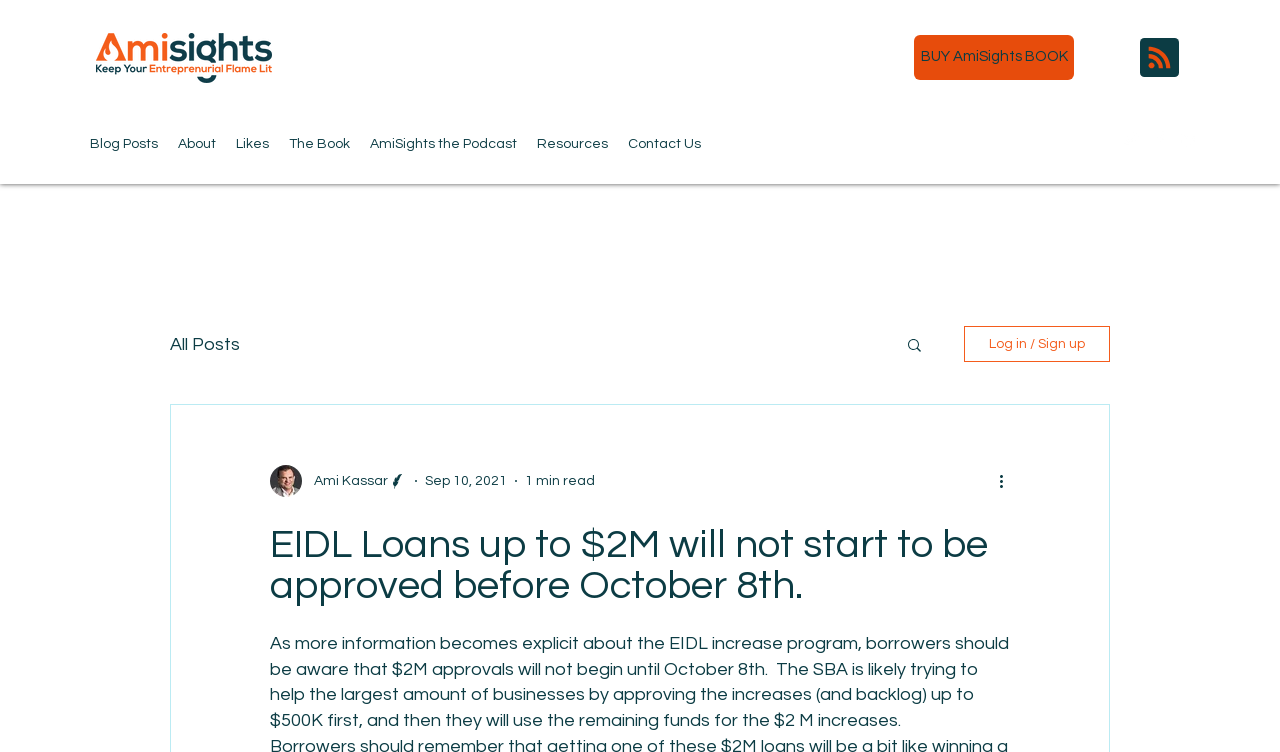What is the logo image on the top left corner?
Make sure to answer the question with a detailed and comprehensive explanation.

The logo image is located on the top left corner of the webpage, with a bounding box of [0.037, 0.044, 0.25, 0.11]. It is an image element with the description 'Image_Logo_Amisights_Flame_Wht.png'.